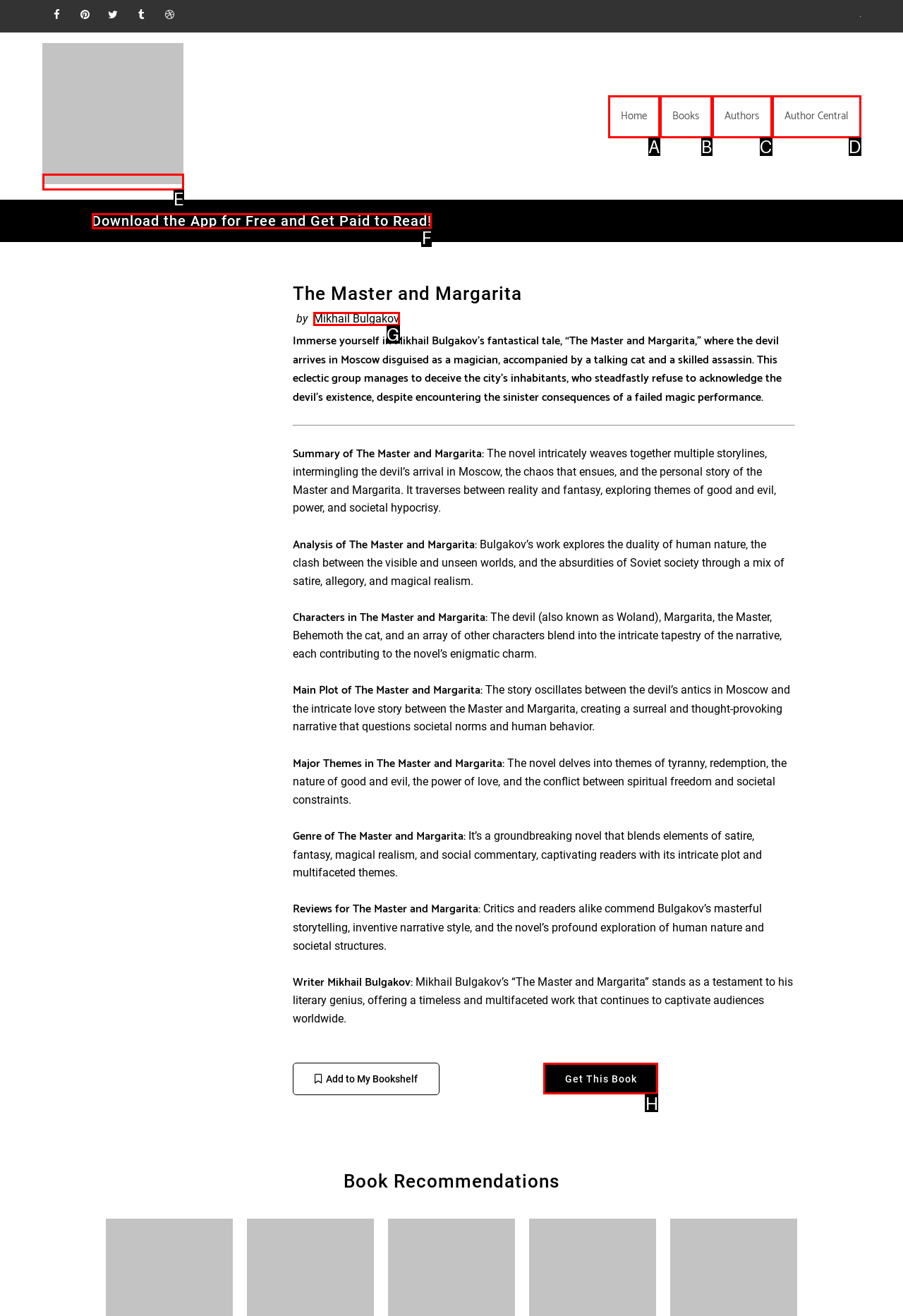Identify the correct UI element to click for this instruction: Click the 'WEDDINGS' link
Respond with the appropriate option's letter from the provided choices directly.

None